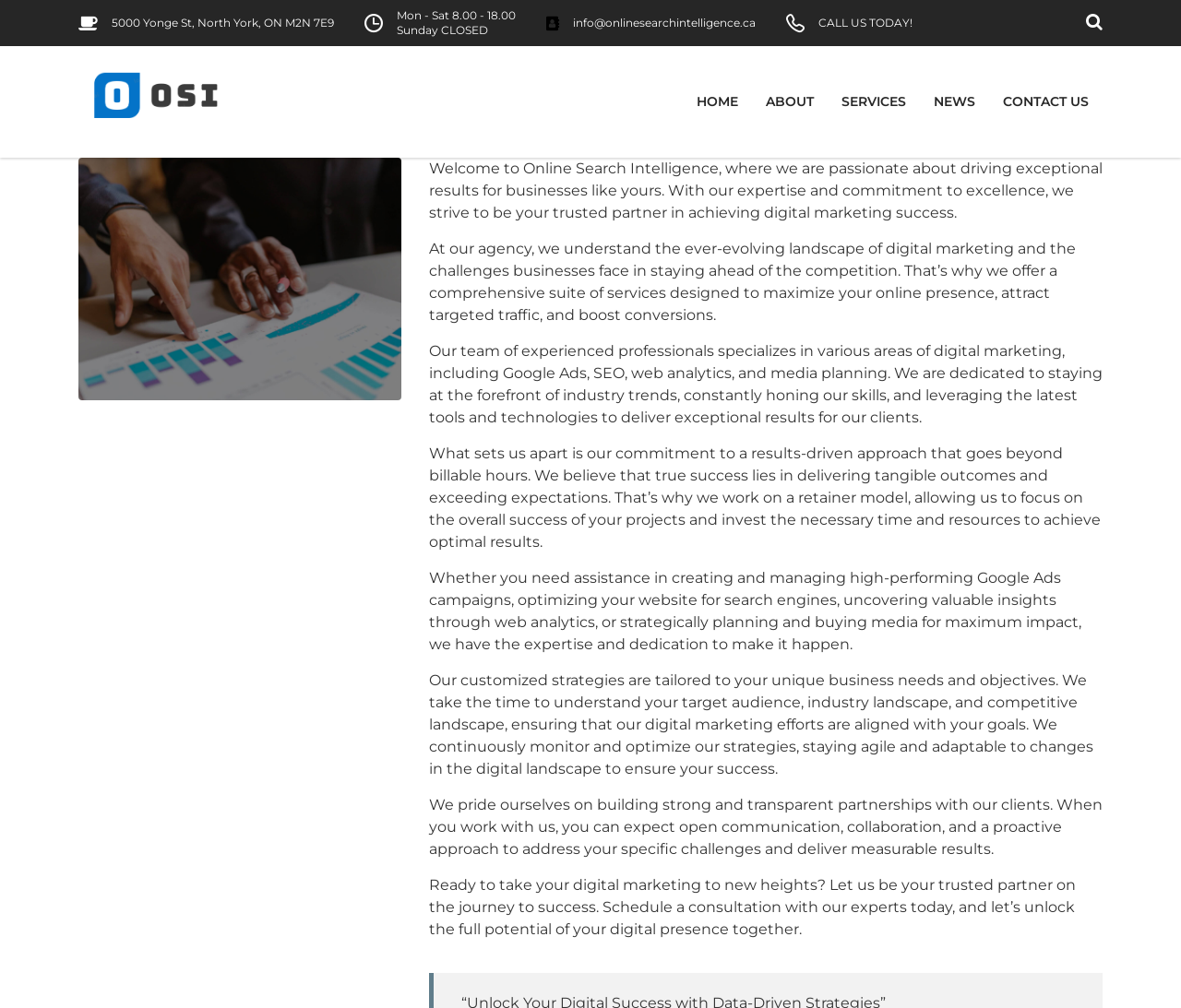Give a succinct answer to this question in a single word or phrase: 
What are the business hours of OSi?

Mon - Sat 8.00 - 18.00, Sunday CLOSED